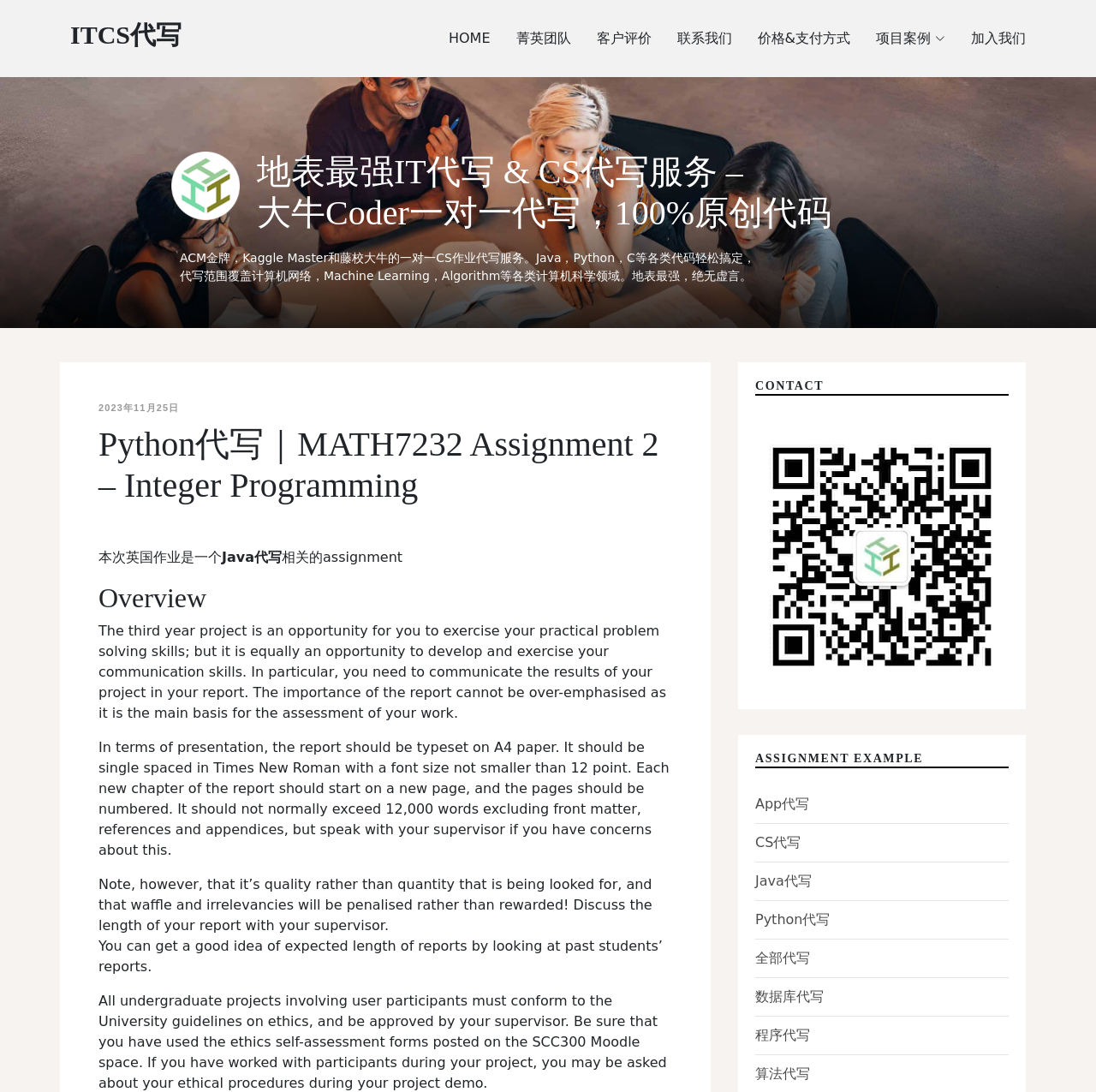Give a detailed account of the webpage.

This webpage is about a Python assignment writing service for MATH7232 Assignment 2 – Integer Programming. At the top, there is a navigation bar with links to "HOME", "菁英团队", "客户评价", "联系我们", "价格&支付方式", "项目案例", and "加入我们". Below the navigation bar, there is a heading that reads "地表最强IT代写 & CS代写服务 – 大牛Coder一对一代写，100%原创代码". 

To the left of the heading, there is an image related to CS assignment writing. Below the heading, there are two paragraphs of text describing the service, which mentions that it covers various computer science fields, including computer networks, machine learning, and algorithms.

On the left side of the page, there is a large image that spans almost the entire height of the page, which is also related to CS assignment writing. Above the image, there is a heading that reads "Python代写｜MATH7232 Assignment 2 – Integer Programming". Below the heading, there is a paragraph of text that describes the assignment, followed by a link to "Java代写" and another paragraph of text.

Further down, there are several headings, including "Overview", which is followed by a long paragraph of text that discusses the importance of report writing in a project. The text provides guidelines on the presentation and length of the report, as well as the importance of quality over quantity.

Below the "Overview" section, there are several more headings, including "CONTACT", "ASSIGNMENT EXAMPLE", and links to various assignment writing services, such as "App代写", "CS代写", "Java代写", "Python代写", and others.